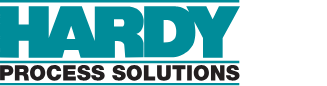What is the purpose of the logo design?
Answer the question using a single word or phrase, according to the image.

To embody professionalism